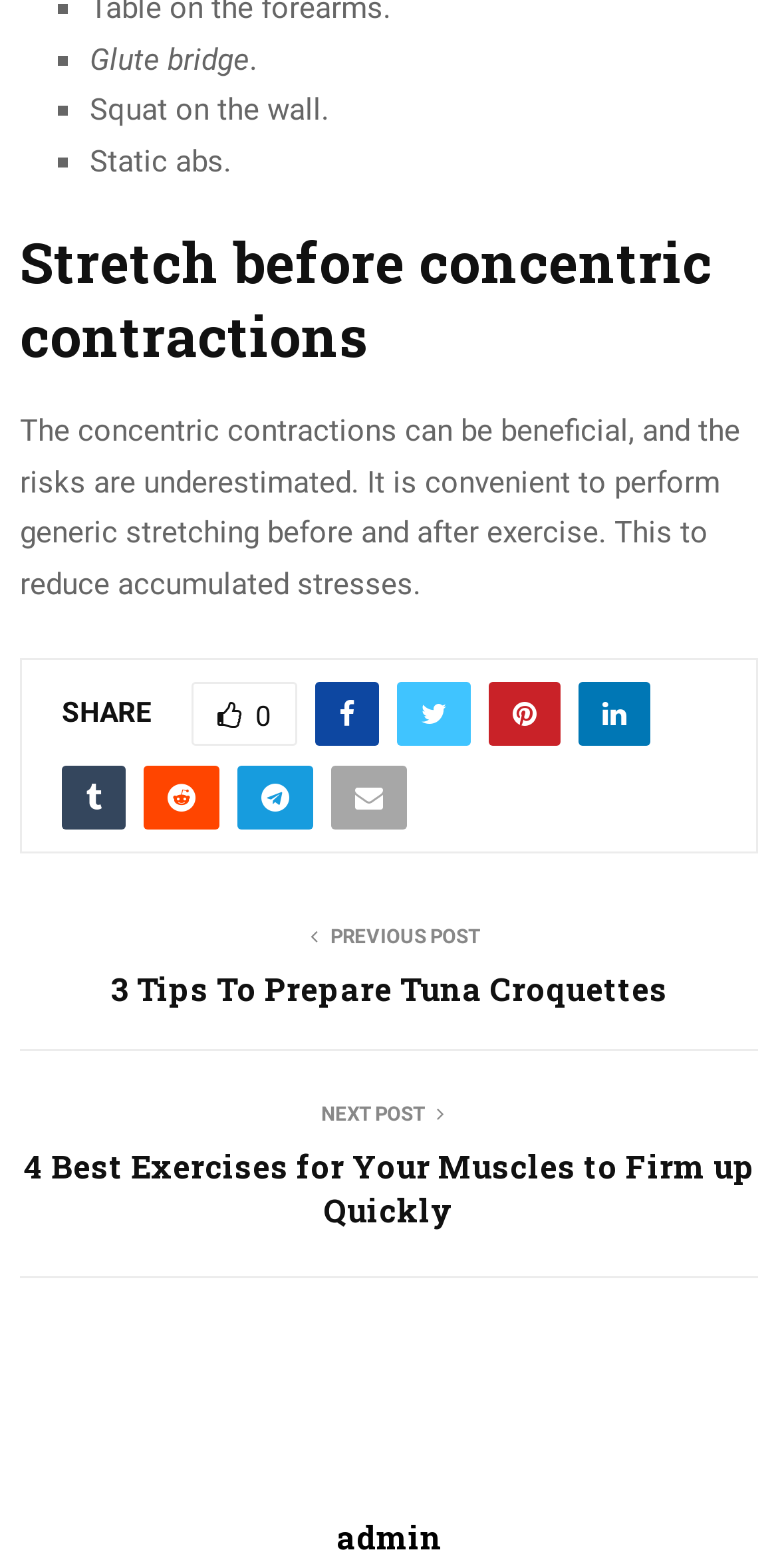Can you look at the image and give a comprehensive answer to the question:
What is the title of the previous post?

I looked at the section labeled 'PREVIOUS POST' and found the title of the previous post, which is '3 Tips To Prepare Tuna Croquettes'.